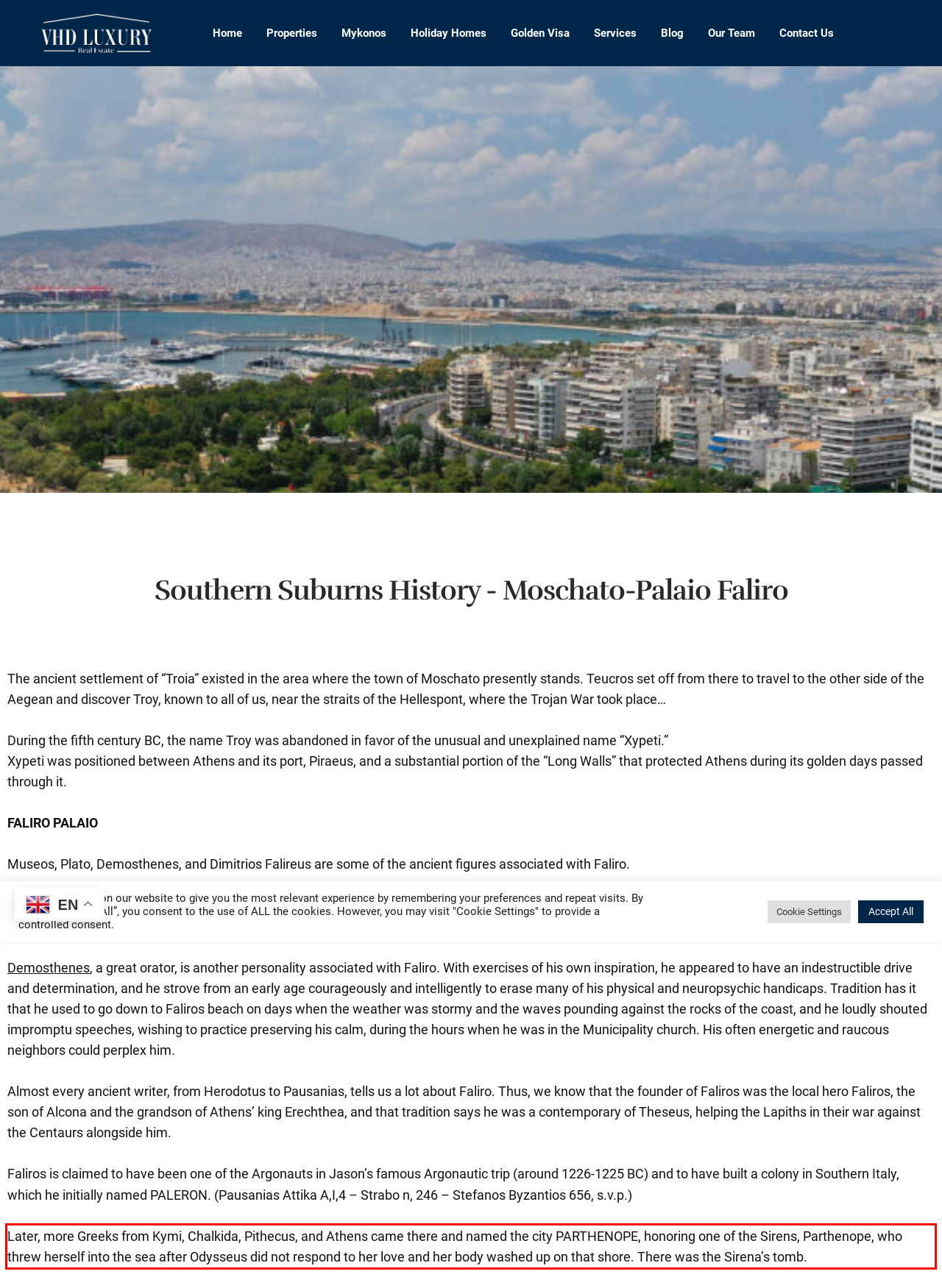Given a screenshot of a webpage with a red bounding box, extract the text content from the UI element inside the red bounding box.

Later, more Greeks from Kymi, Chalkida, Pithecus, and Athens came there and named the city PARTHENOPE, honoring one of the Sirens, Parthenope, who threw herself into the sea after Odysseus did not respond to her love and her body washed up on that shore. There was the Sirena’s tomb.